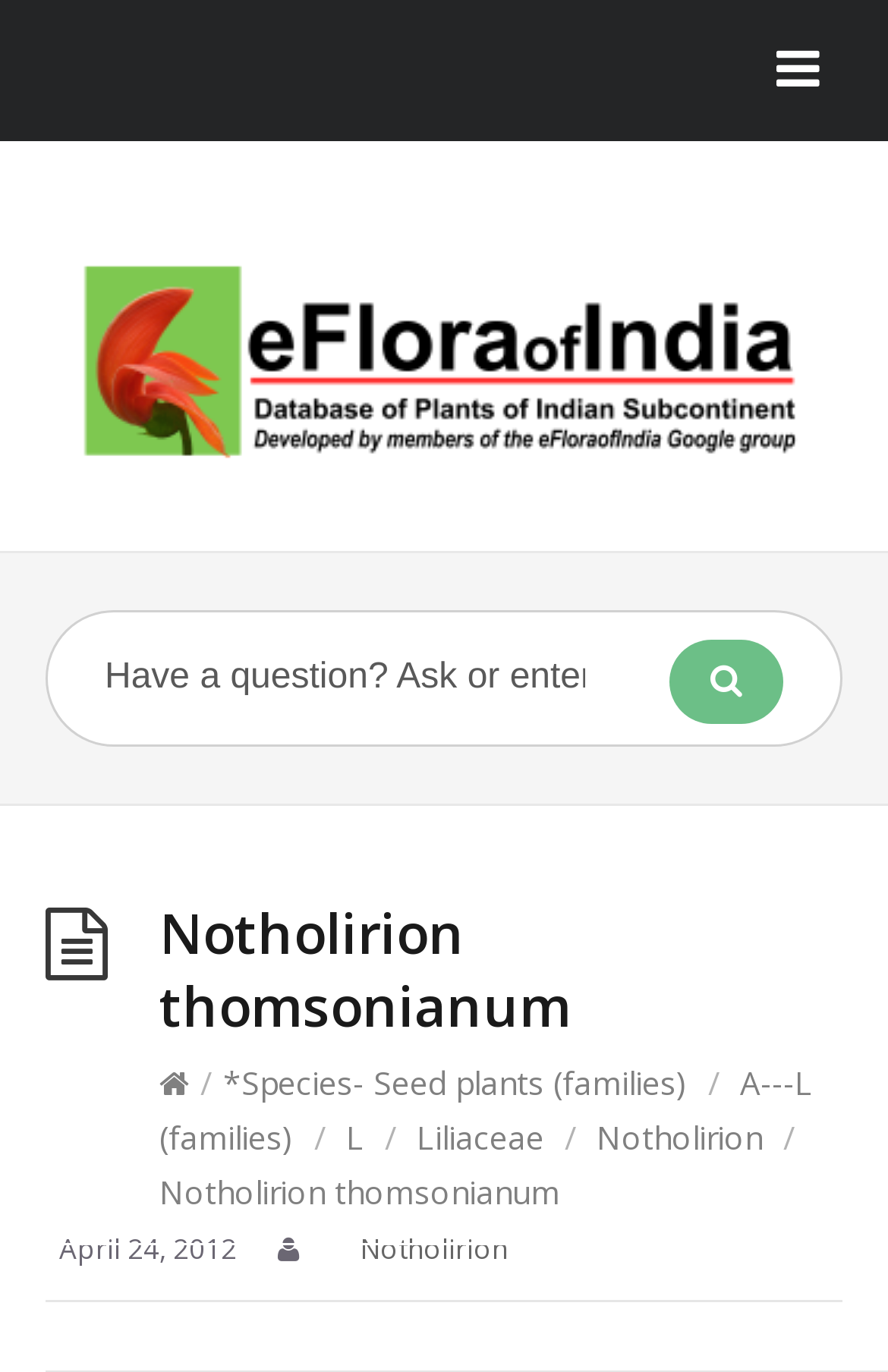From the image, can you give a detailed response to the question below:
What is the search box placeholder text?

I analyzed the search box element and found the static text 'Have a question? Ask or enter a search term.' which is the placeholder text for the search box.